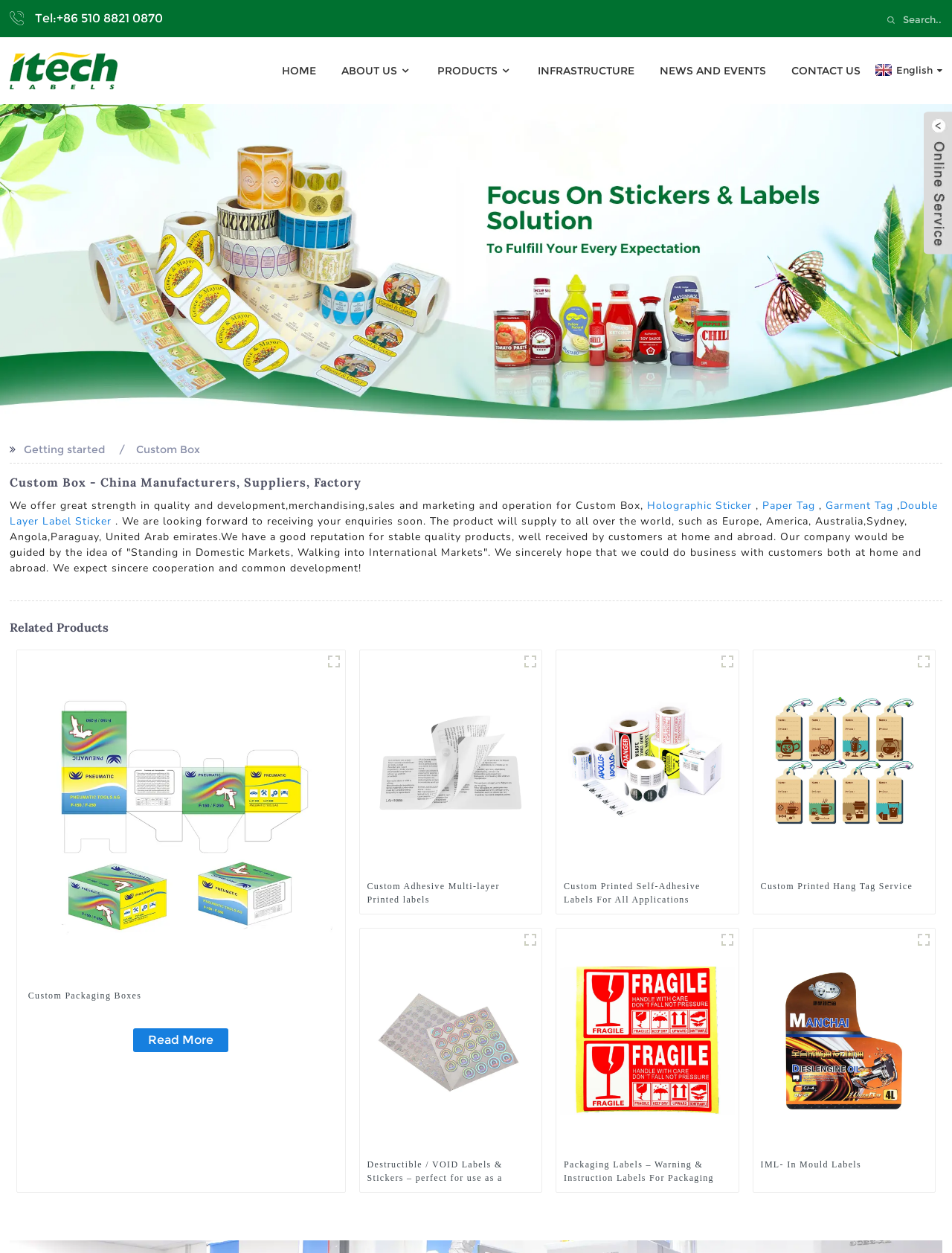Provide your answer in one word or a succinct phrase for the question: 
What is the company's main product?

Custom Box